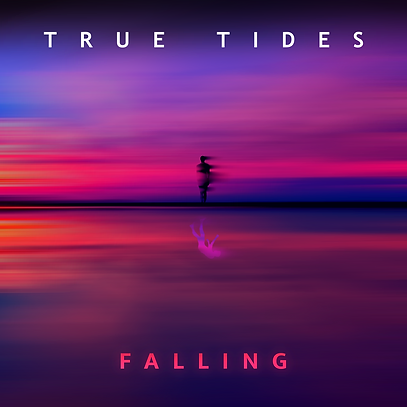What is the artist's name?
Can you provide an in-depth and detailed response to the question?

The caption states that the artist's name, 'TRUE TIDES', is elegantly positioned at the top of the artwork.